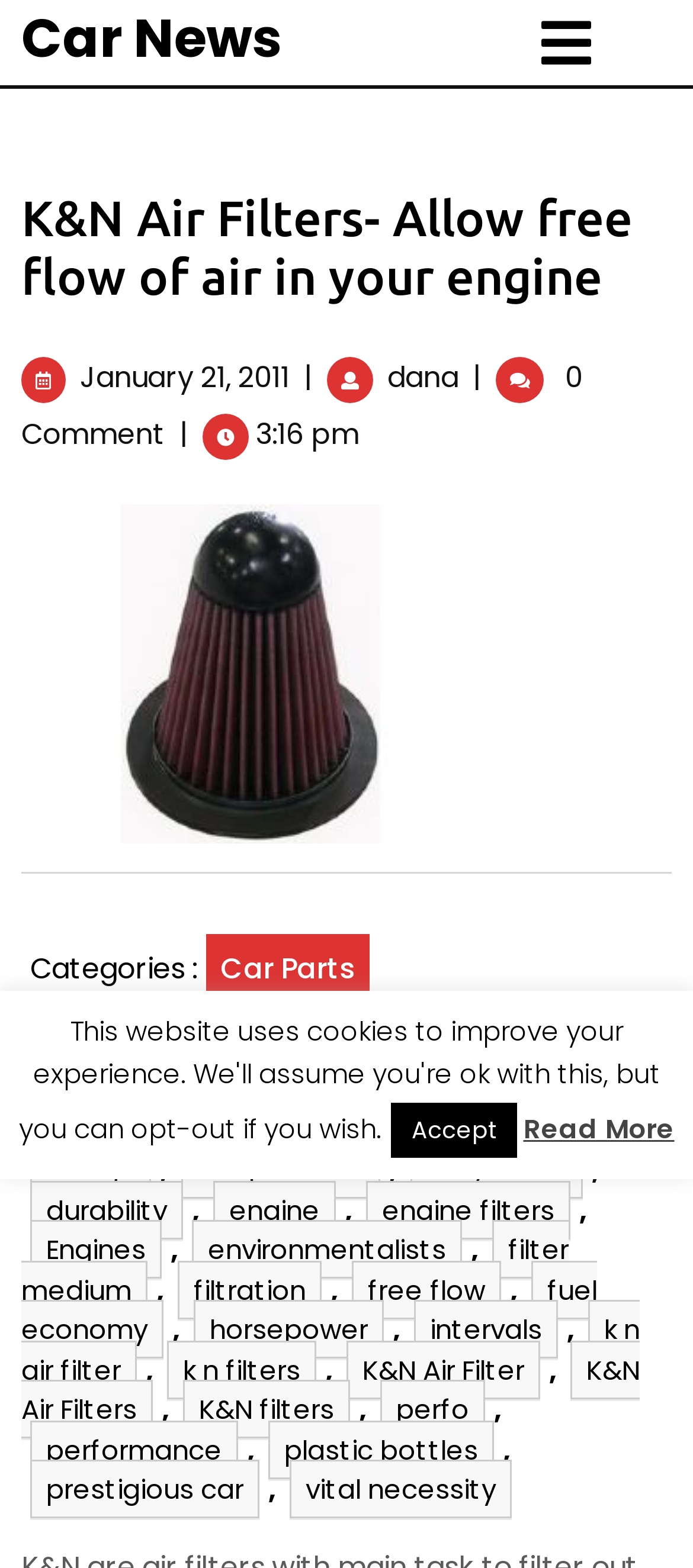Please specify the bounding box coordinates of the clickable region necessary for completing the following instruction: "Open the menu". The coordinates must consist of four float numbers between 0 and 1, i.e., [left, top, right, bottom].

[0.782, 0.009, 0.866, 0.045]